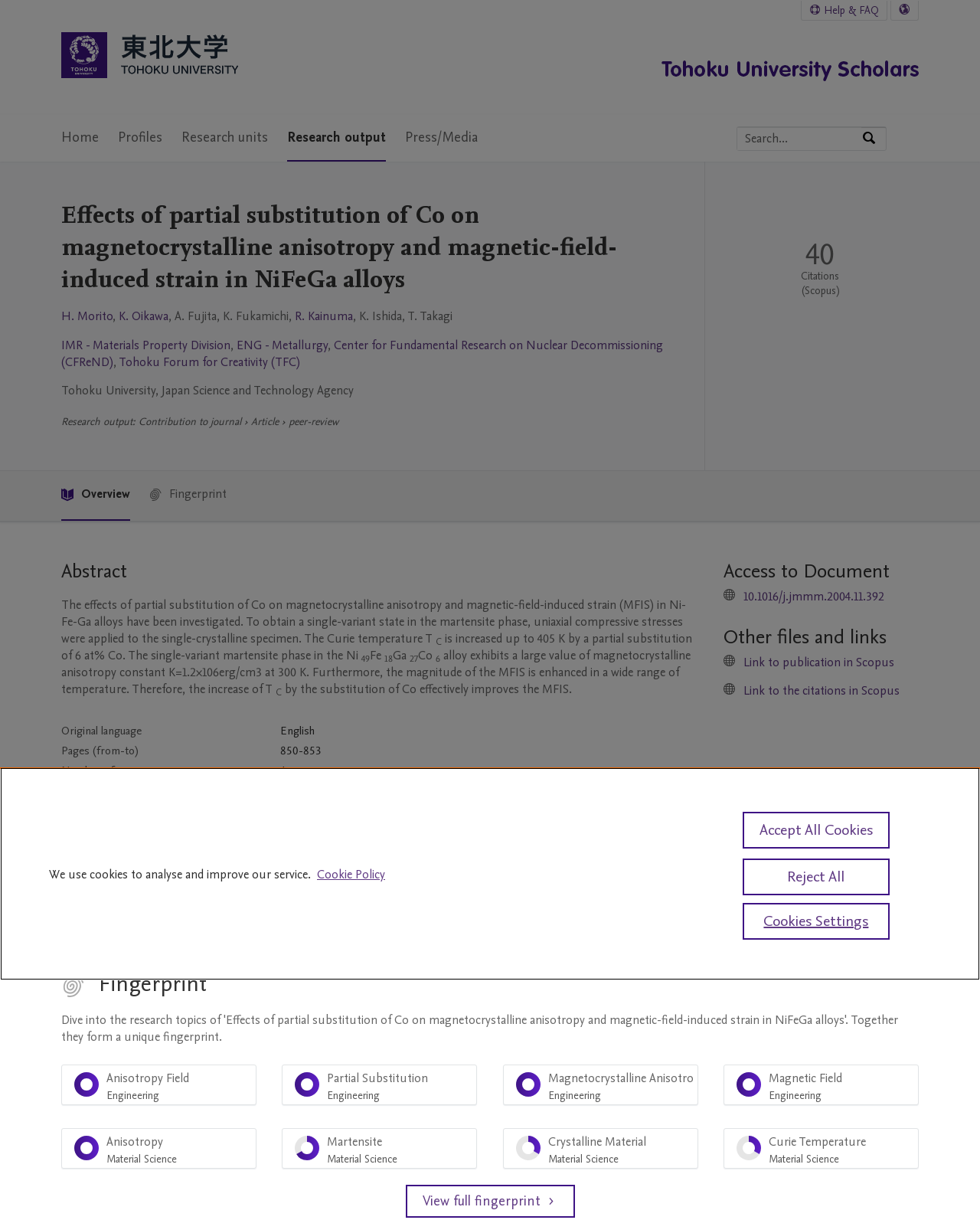Provide a short answer using a single word or phrase for the following question: 
What is the research output about?

Effects of partial substitution of Co on magnetocrystalline anisotropy and magnetic-field-induced strain in NiFeGa alloys